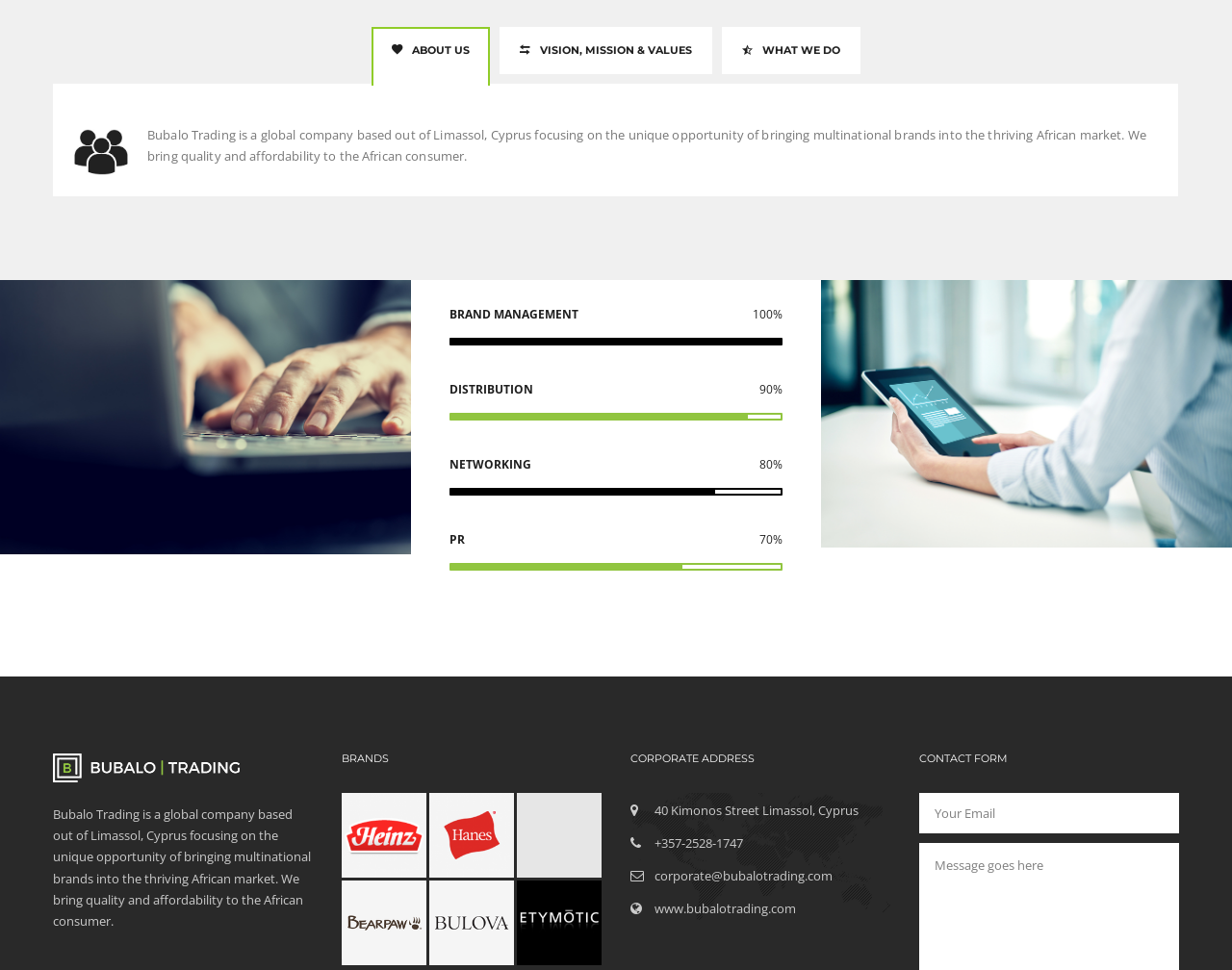Provide the bounding box coordinates for the specified HTML element described in this description: "www.bubalotrading.com". The coordinates should be four float numbers ranging from 0 to 1, in the format [left, top, right, bottom].

[0.531, 0.928, 0.646, 0.946]